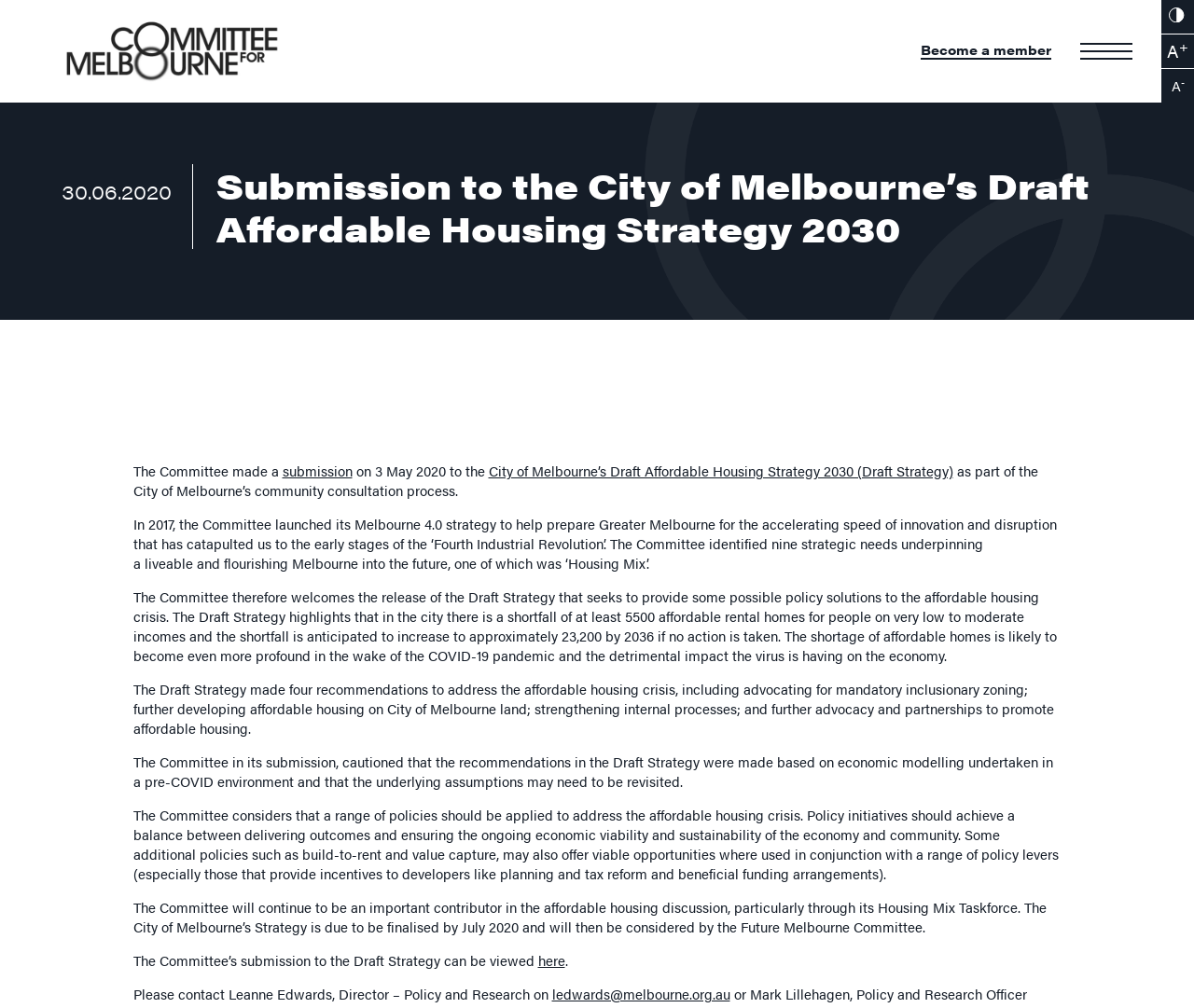Please identify the coordinates of the bounding box that should be clicked to fulfill this instruction: "Become a member".

[0.771, 0.042, 0.88, 0.059]